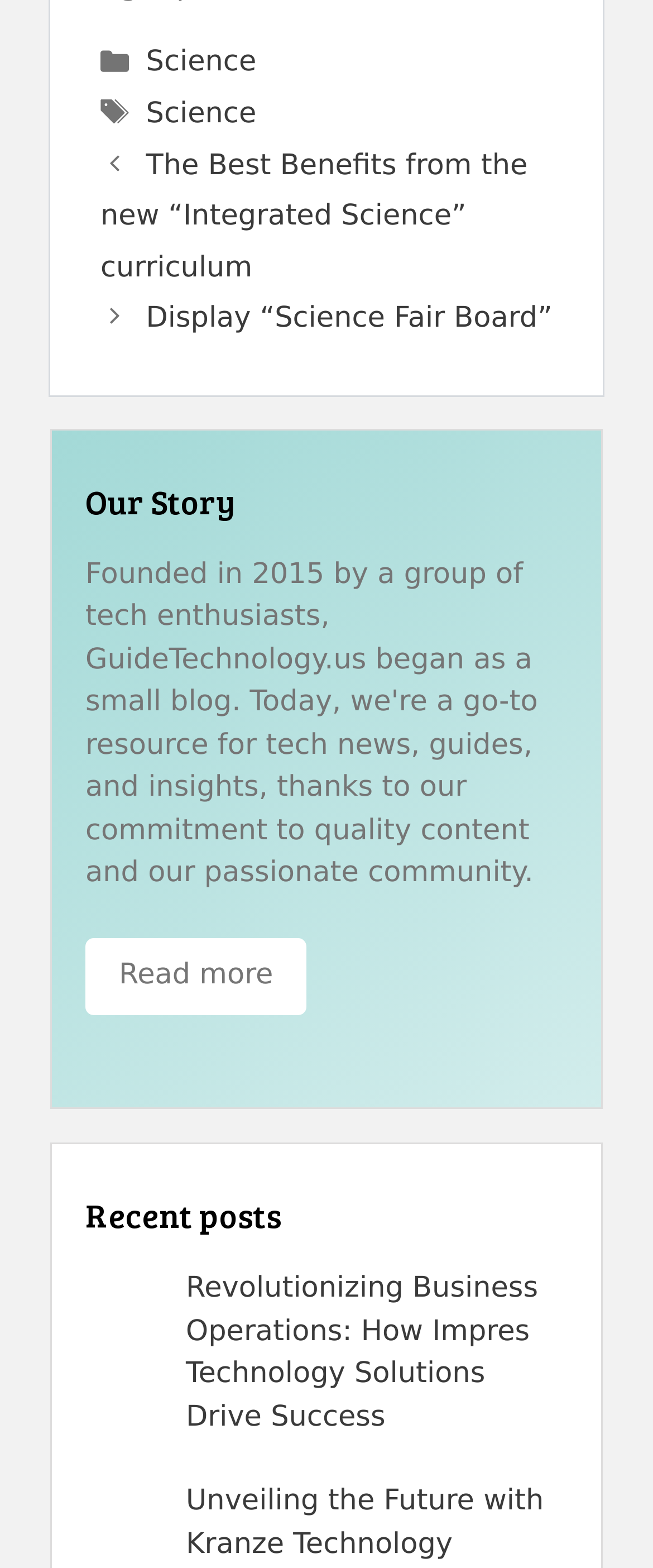Give the bounding box coordinates for the element described as: "Display “Science Fair Board”".

[0.224, 0.193, 0.846, 0.214]